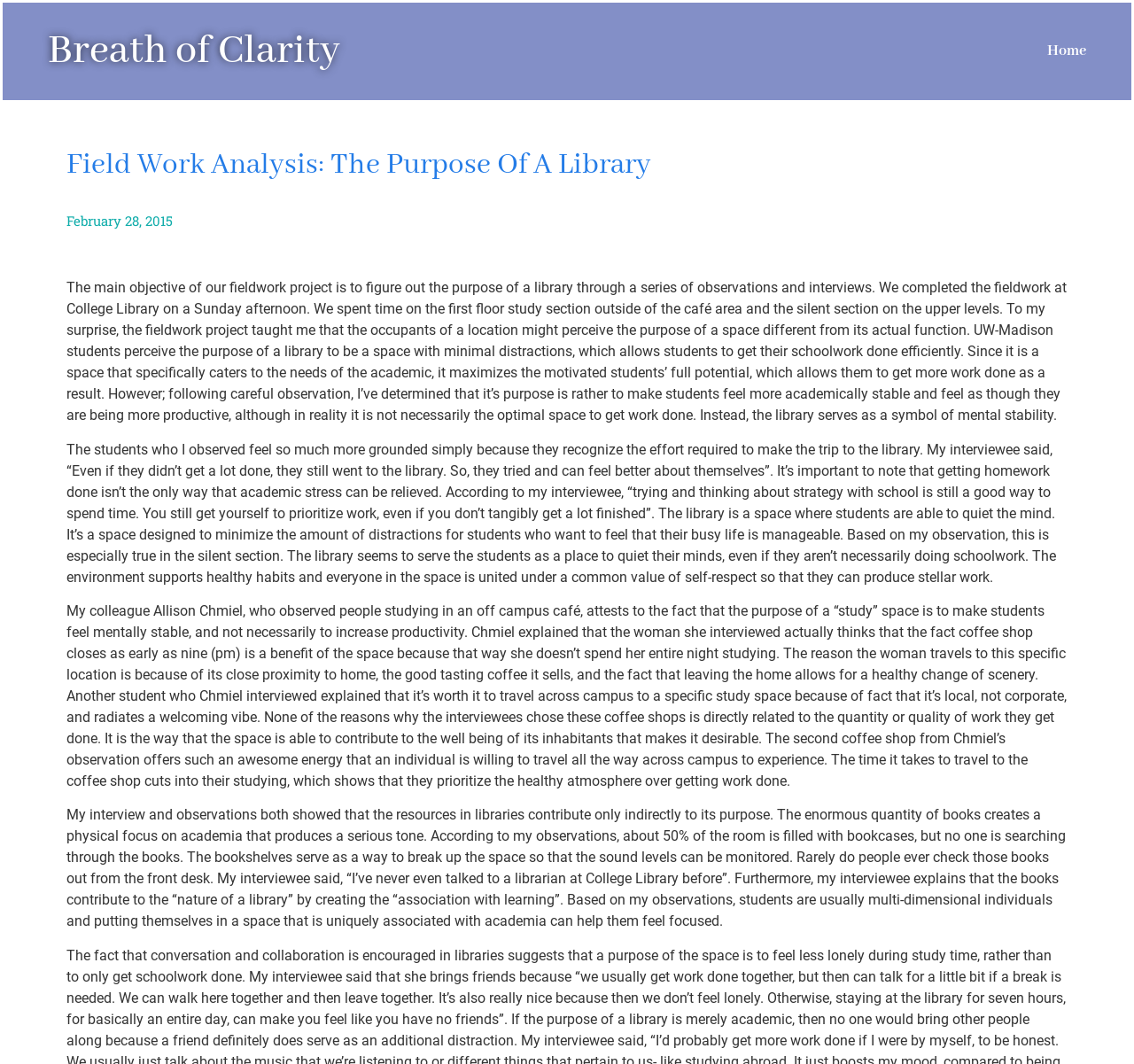What is the common value shared by students in the library?
Ensure your answer is thorough and detailed.

The author notes that students in the library are united under a common value of self-respect, which motivates them to produce stellar work. This value is supported by the environment of the library, which is designed to promote healthy habits and minimize distractions.